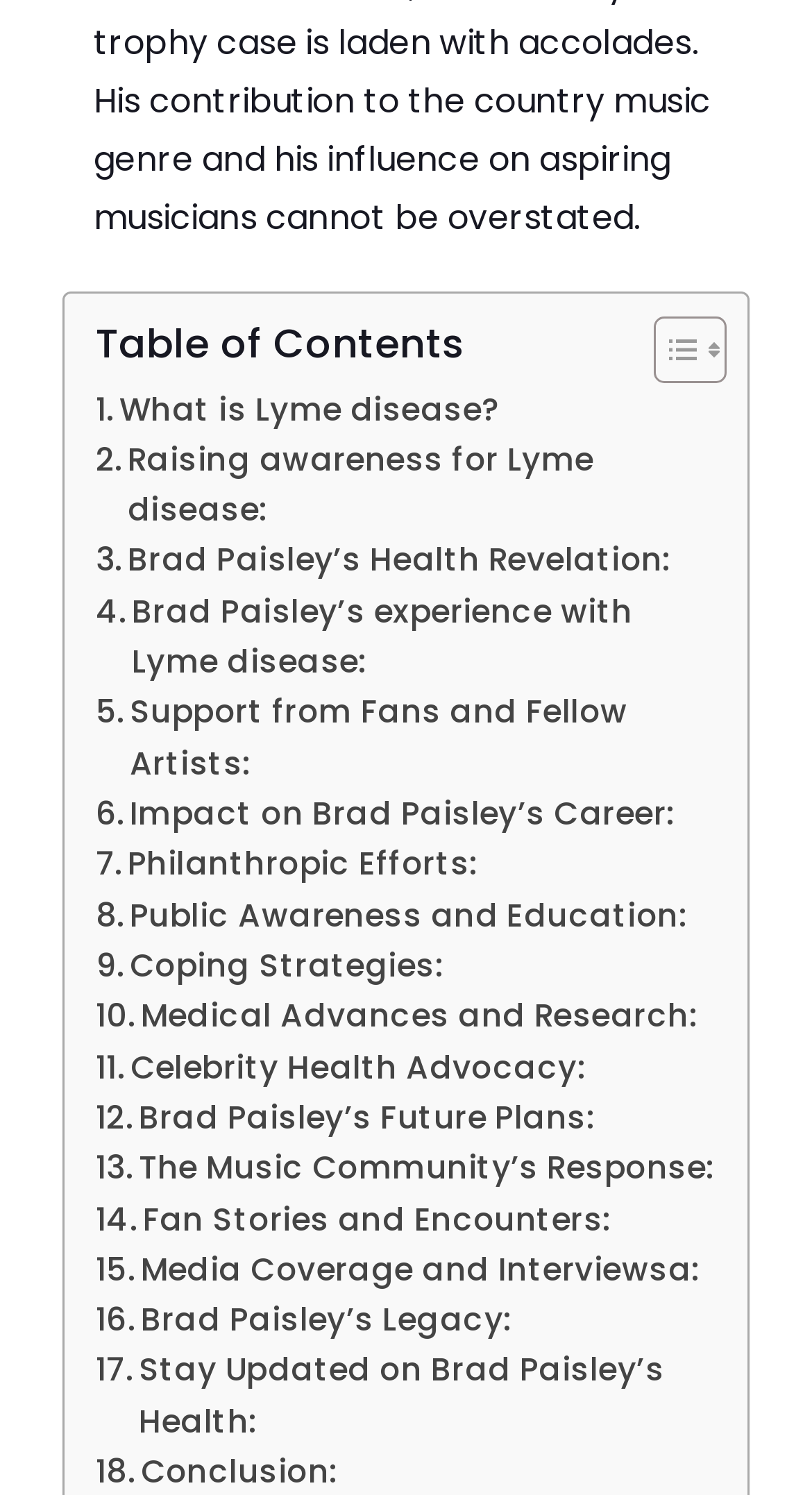Please determine the bounding box coordinates of the section I need to click to accomplish this instruction: "Explore Public Awareness and Education".

[0.118, 0.596, 0.846, 0.629]